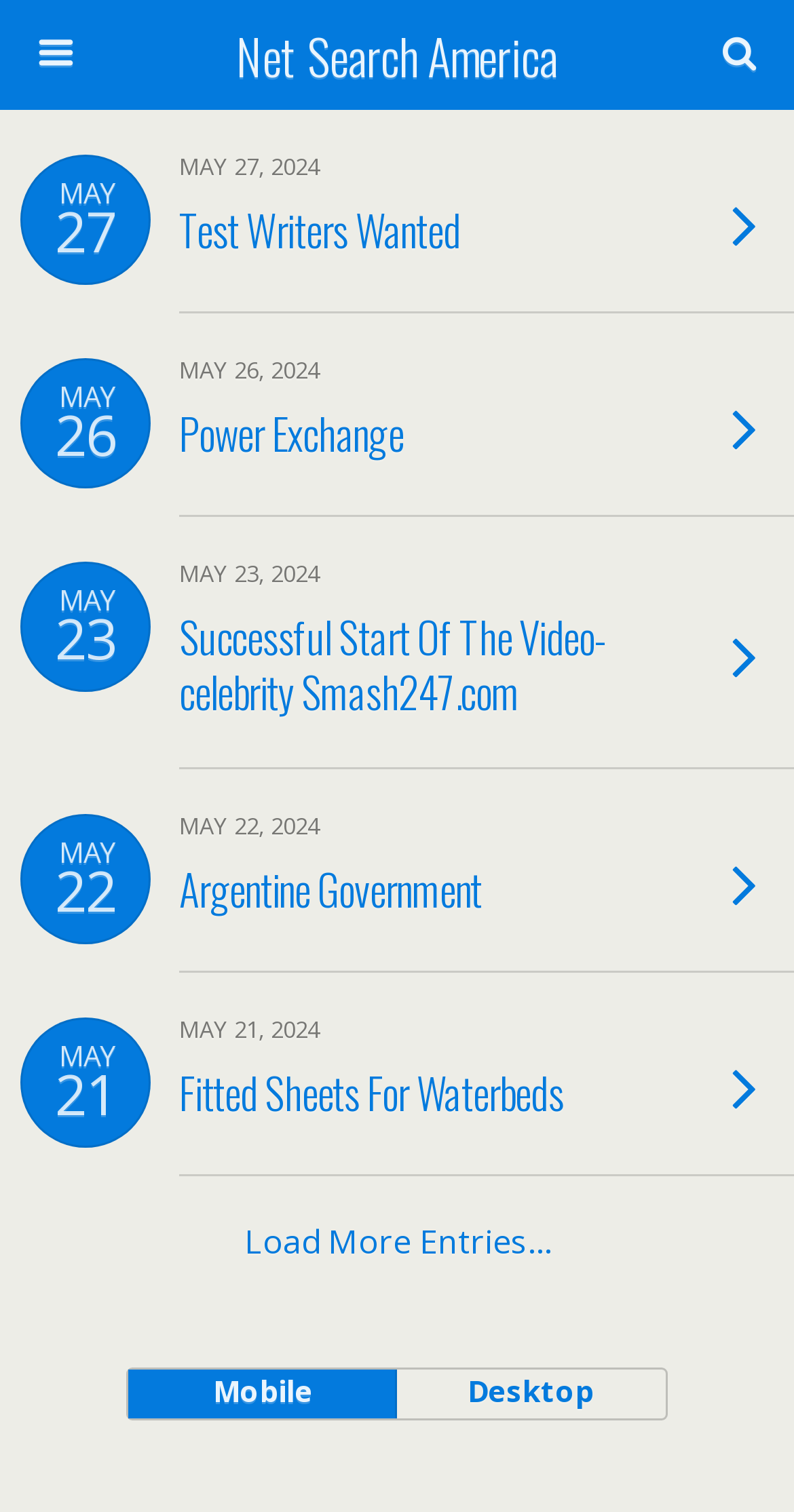Identify and provide the bounding box for the element described by: "name="submit" value="Search"".

[0.764, 0.079, 0.949, 0.116]